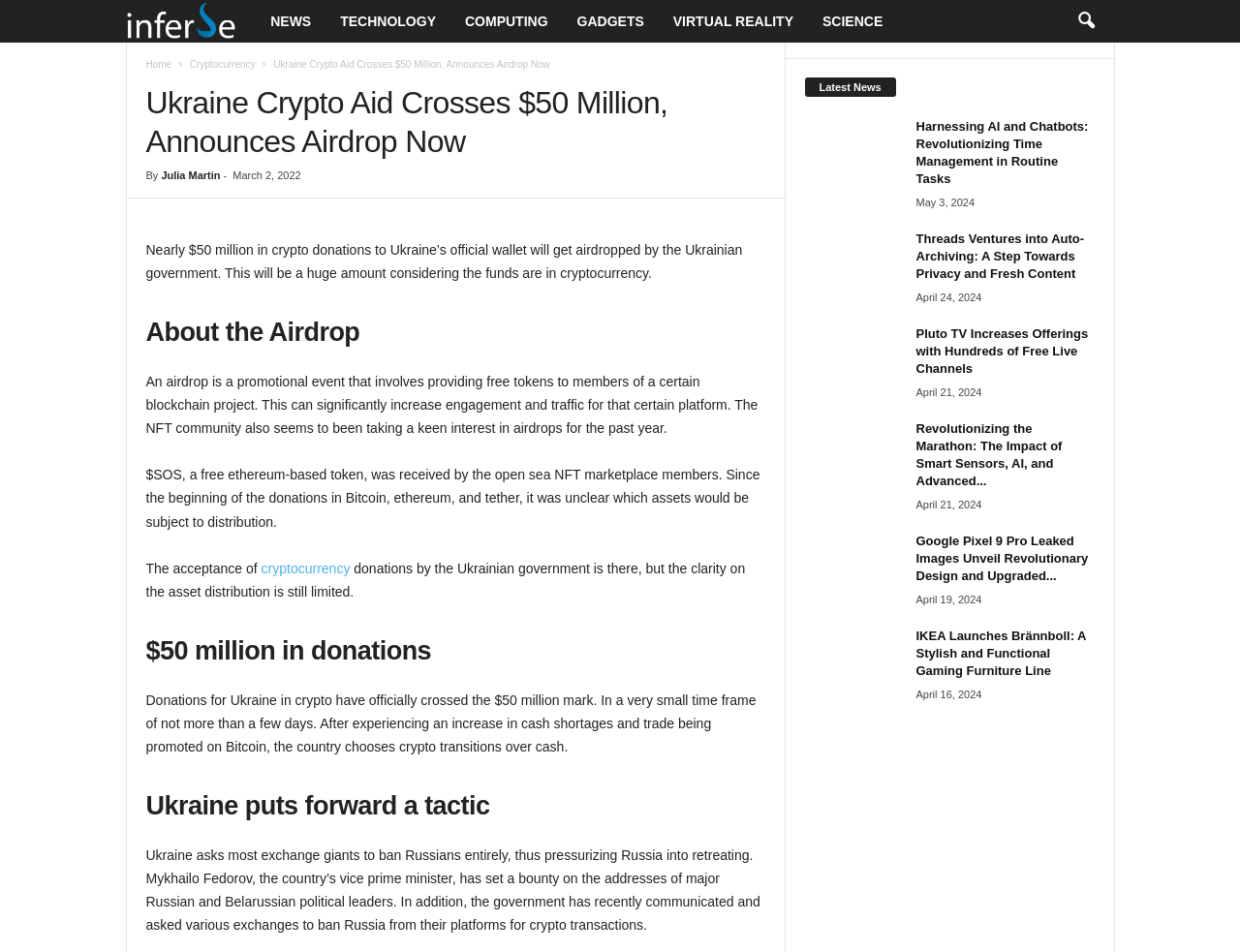Using the provided element description, identify the bounding box coordinates as (top-left x, top-left y, bottom-right x, bottom-right y). Ensure all values are between 0 and 1. Description: aria-label="search icon"

[0.858, 0.0, 0.893, 0.045]